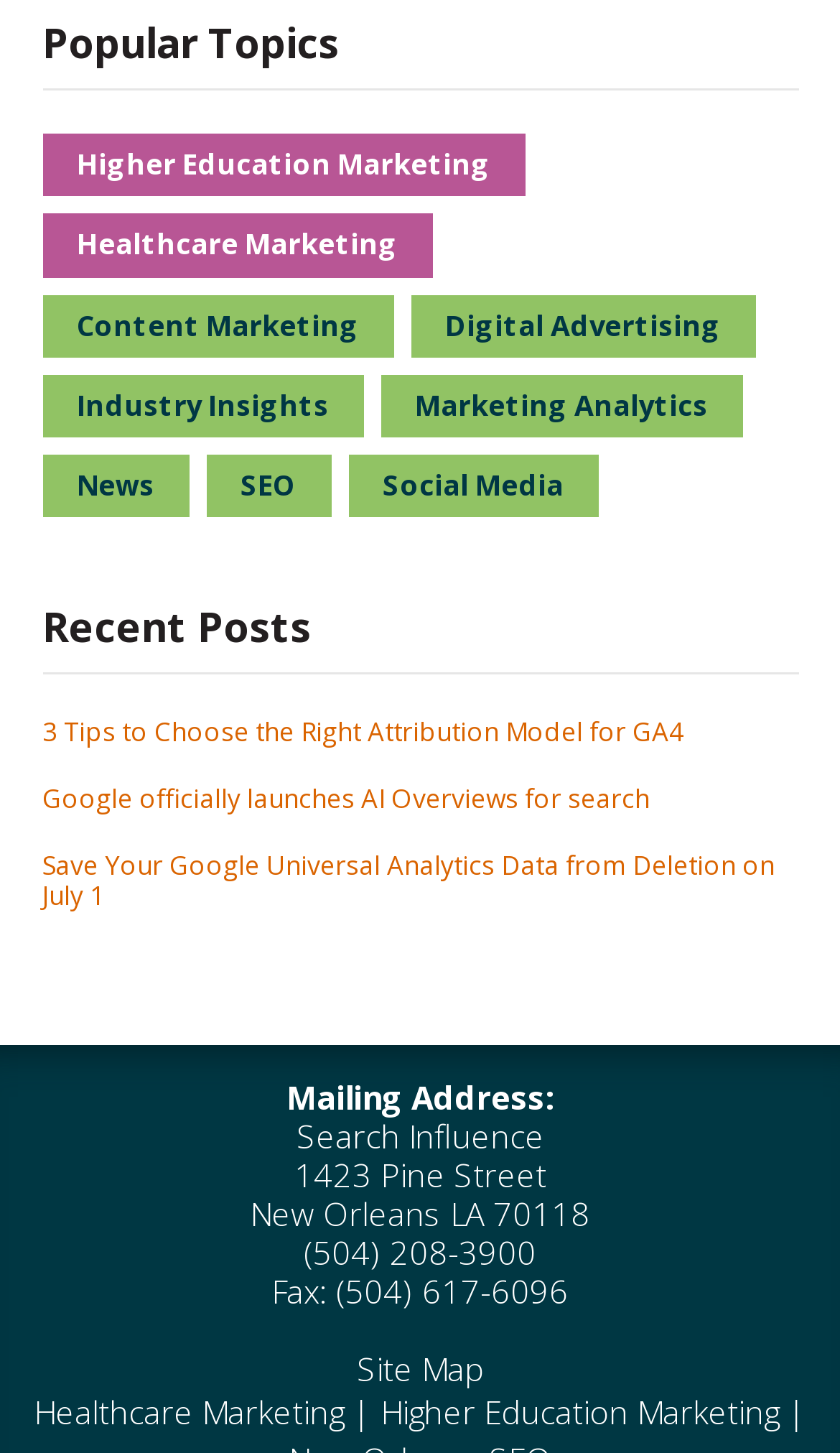Provide the bounding box for the UI element matching this description: "(504) 208-3900".

[0.362, 0.847, 0.638, 0.876]